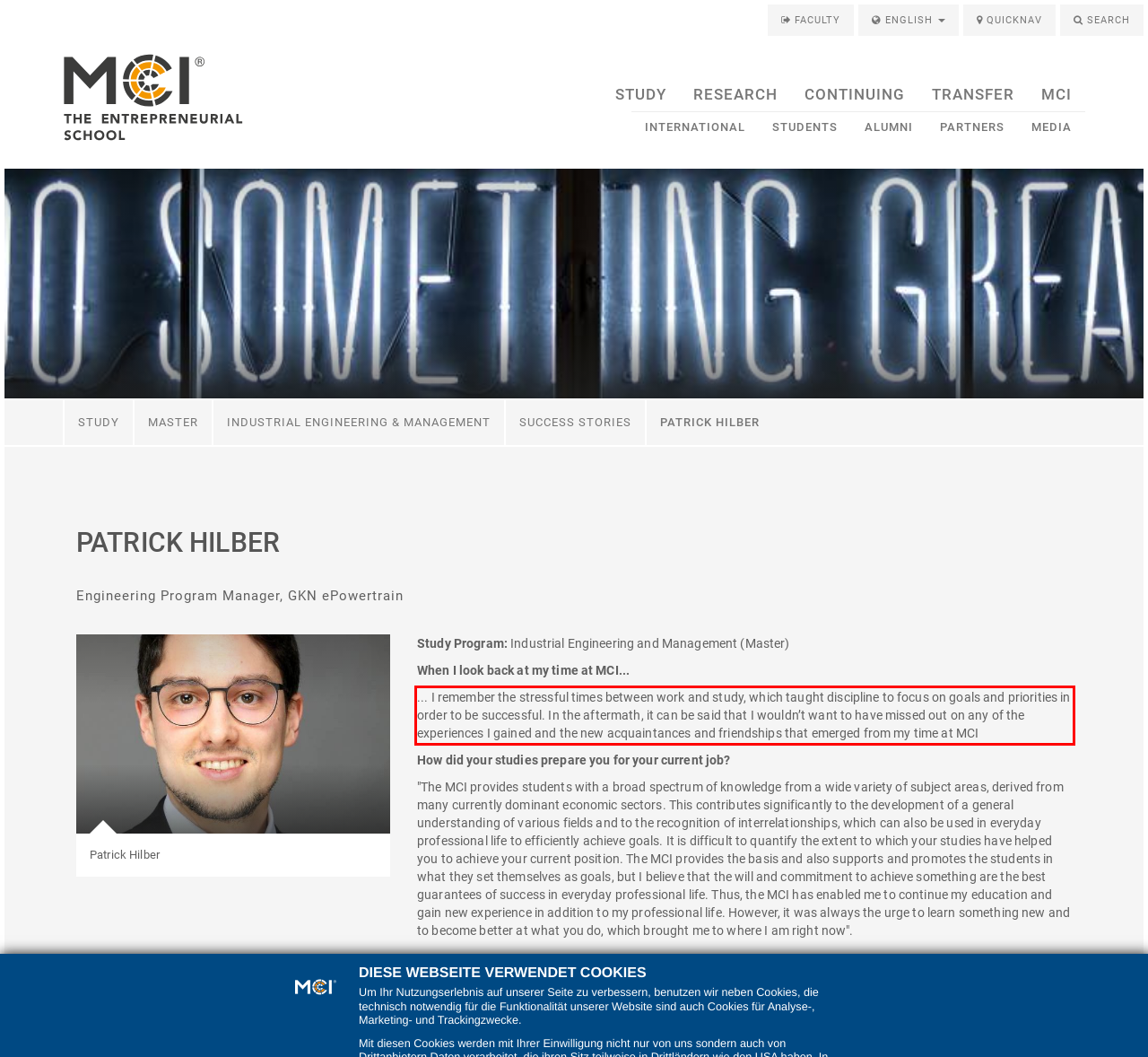Review the webpage screenshot provided, and perform OCR to extract the text from the red bounding box.

... I remember the stressful times between work and study, which taught discipline to focus on goals and priorities in order to be successful. In the aftermath, it can be said that I wouldn’t want to have missed out on any of the experiences I gained and the new acquaintances and friendships that emerged from my time at MCI